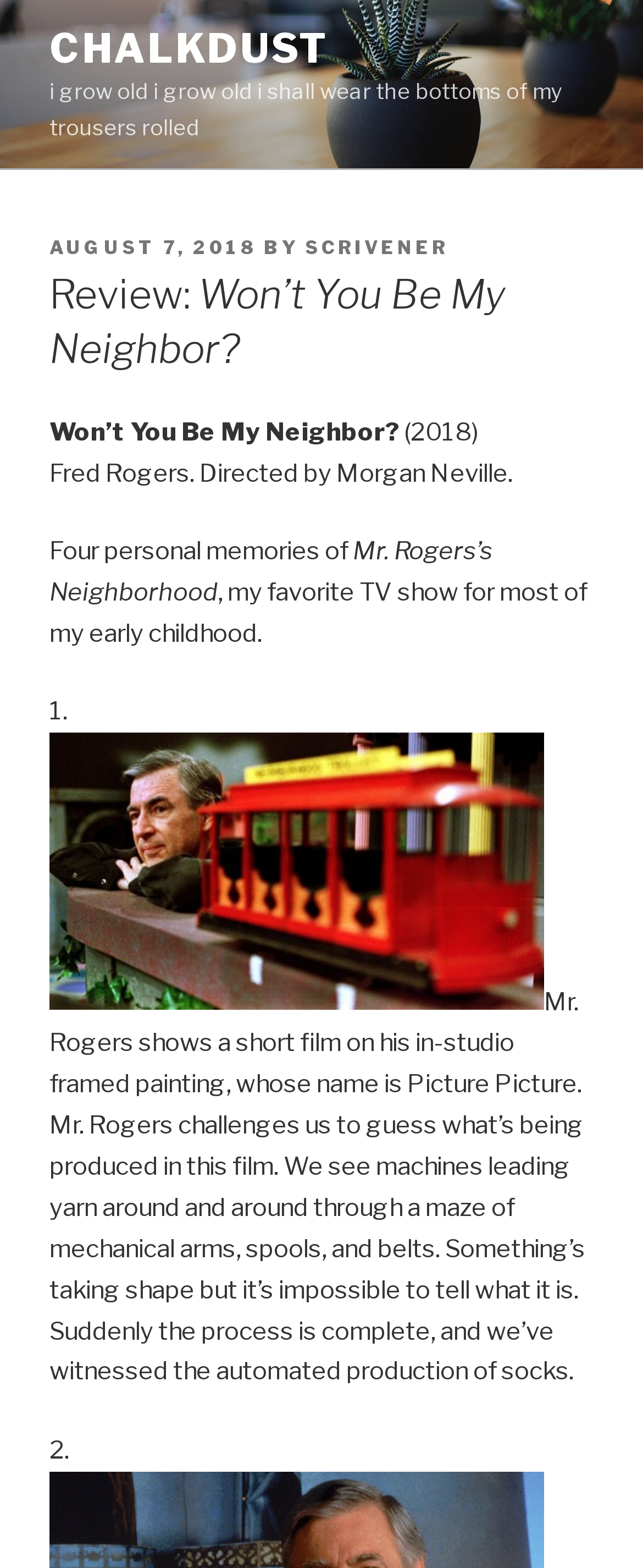Using the image as a reference, answer the following question in as much detail as possible:
Who is the director of the movie?

I found the director's name by reading the text 'Fred Rogers. Directed by Morgan Neville.' which is located below the title of the review.